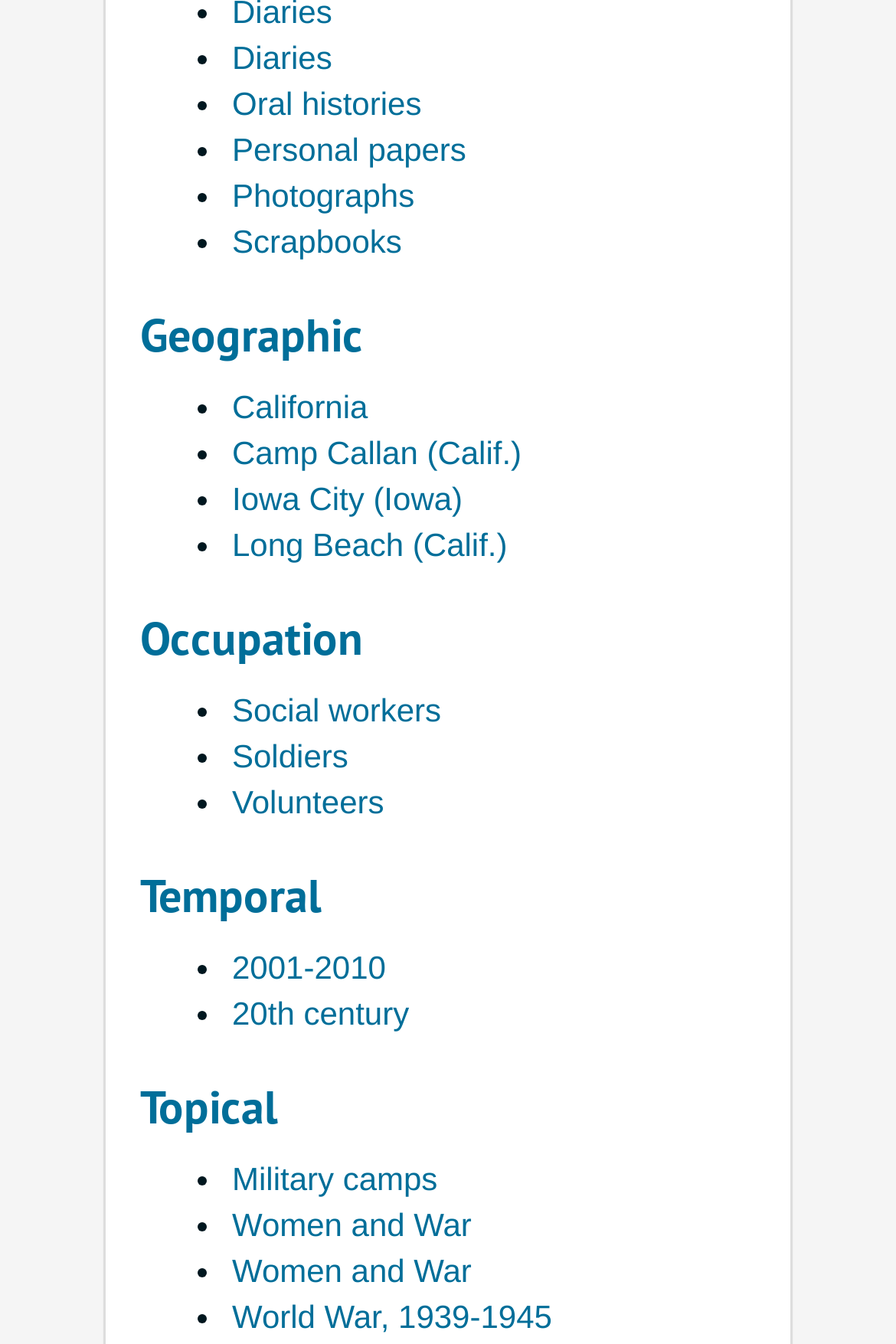Use a single word or phrase to respond to the question:
What is the first topical category listed?

Military camps